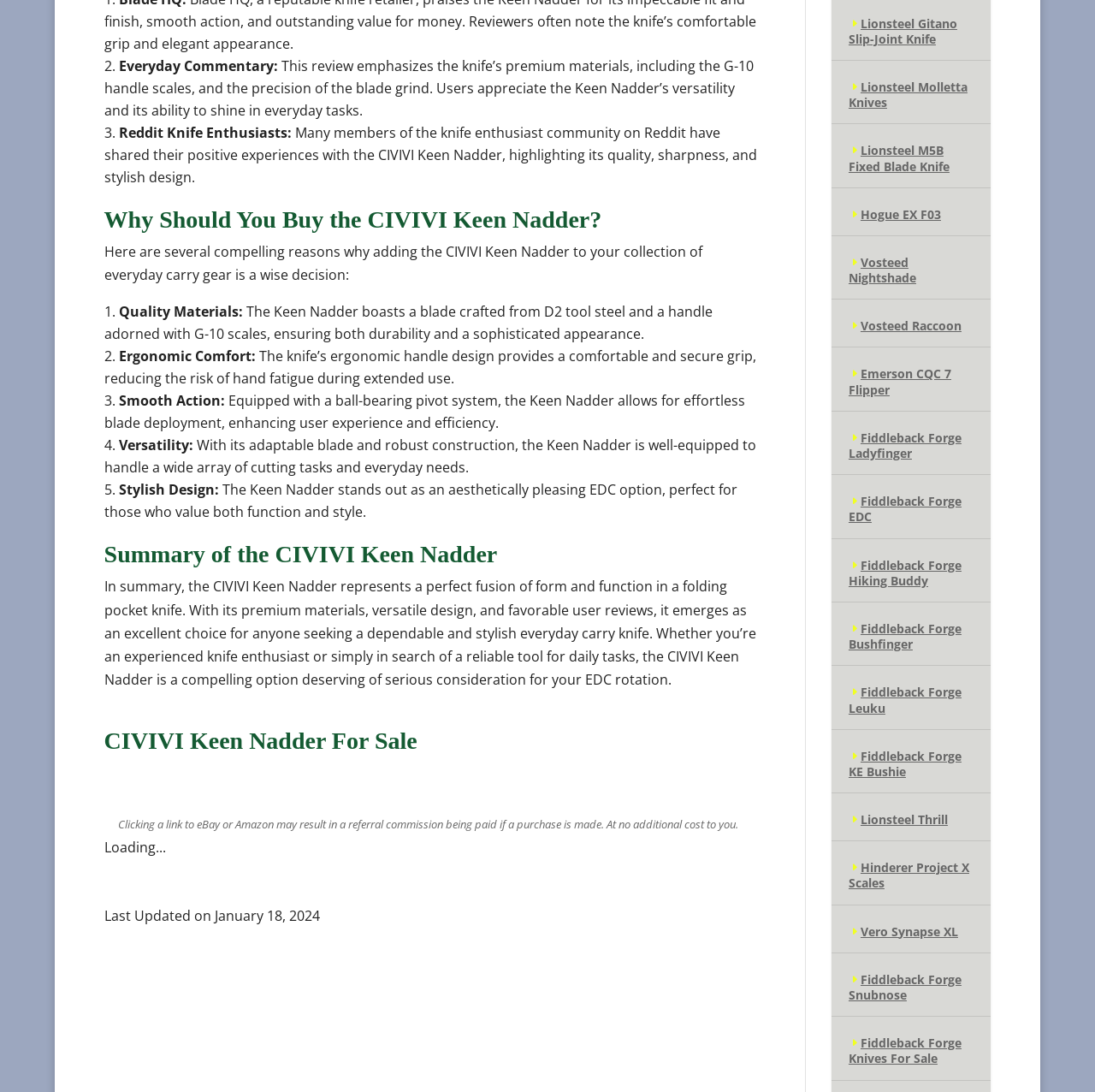What is the name of the knife being reviewed?
Please give a detailed and elaborate answer to the question based on the image.

The name of the knife being reviewed can be found in the heading 'Why Should You Buy the CIVIVI Keen Nadder?' and also in the summary section 'Summary of the CIVIVI Keen Nadder'.